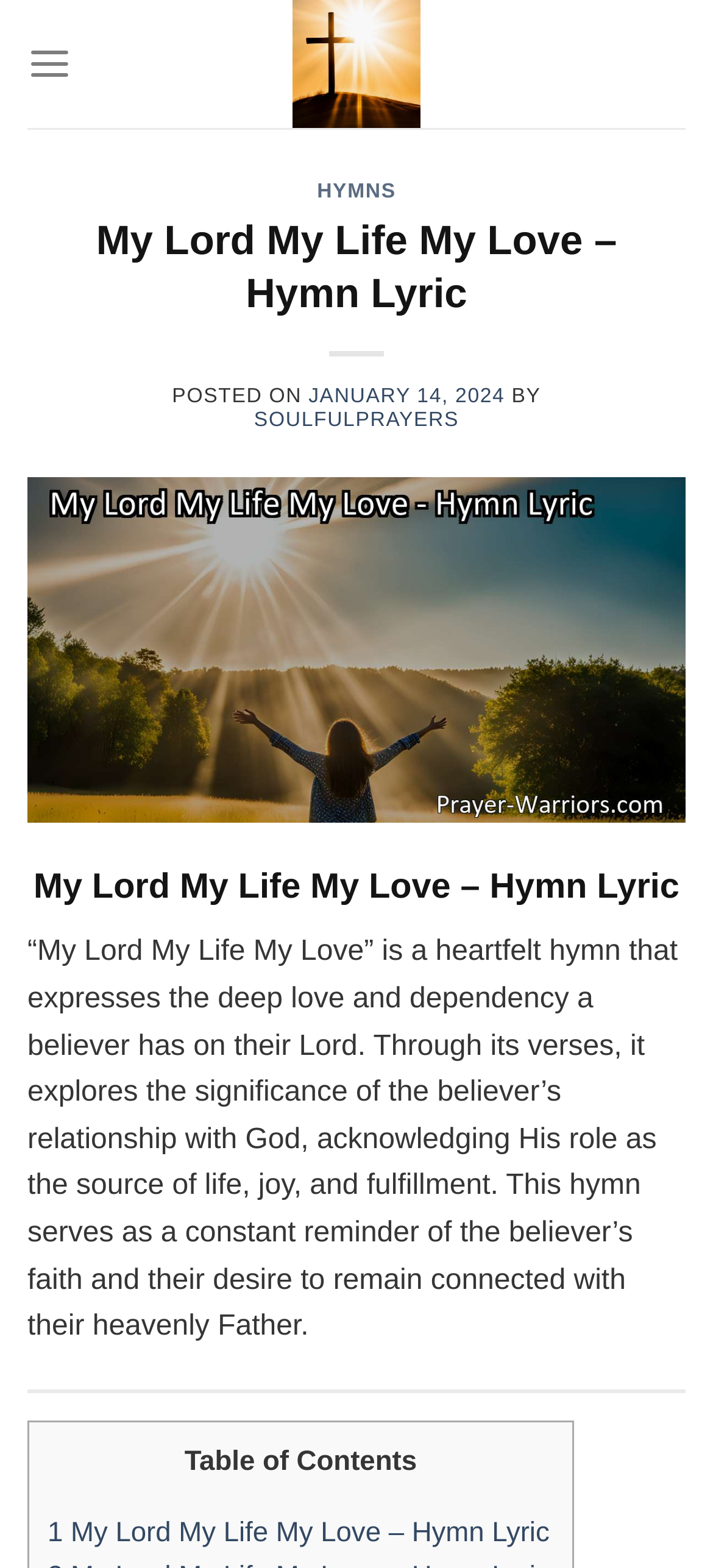Can you find and generate the webpage's heading?

My Lord My Life My Love – Hymn Lyric